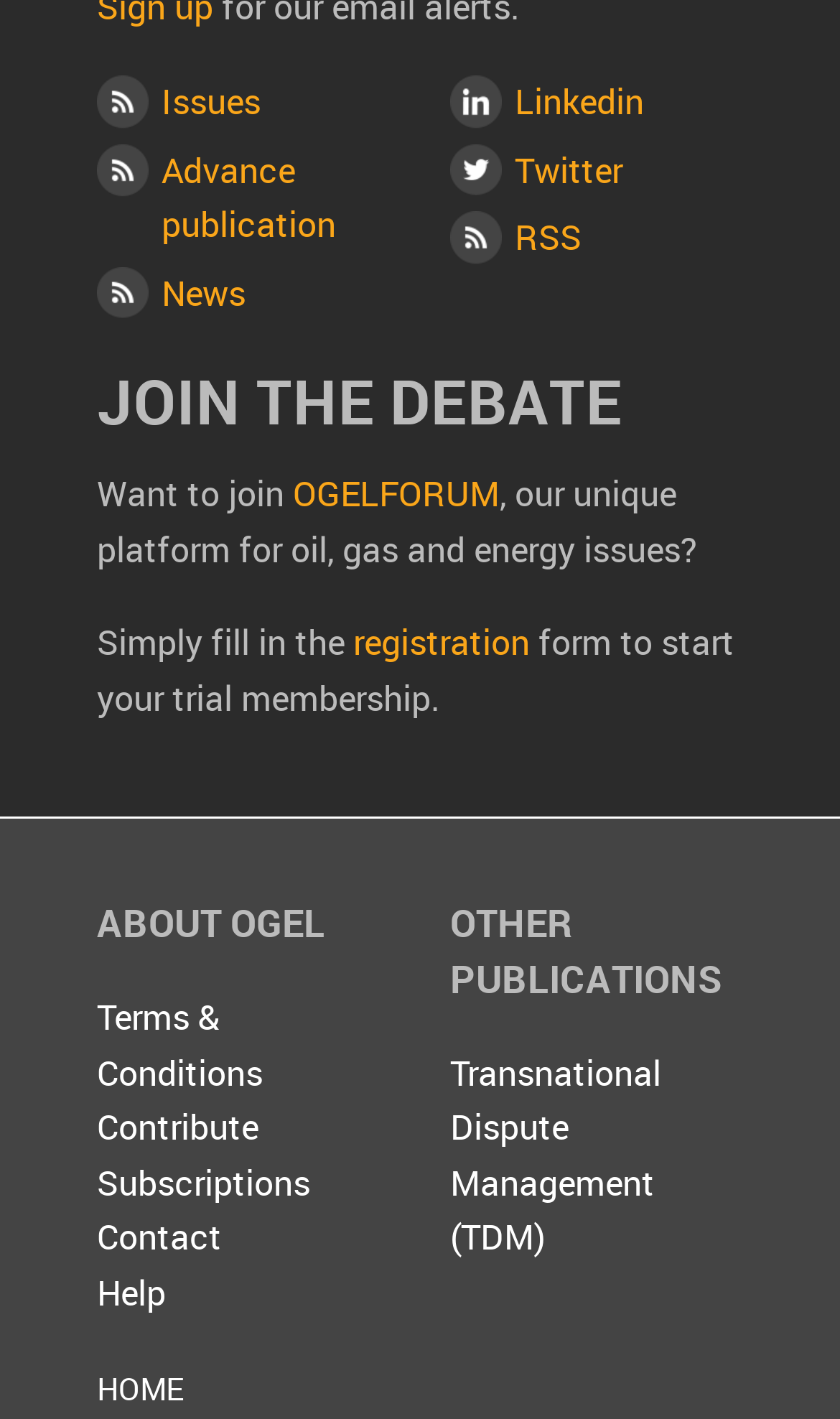Determine the bounding box coordinates of the UI element described by: "Terms & Conditions".

[0.115, 0.7, 0.313, 0.772]